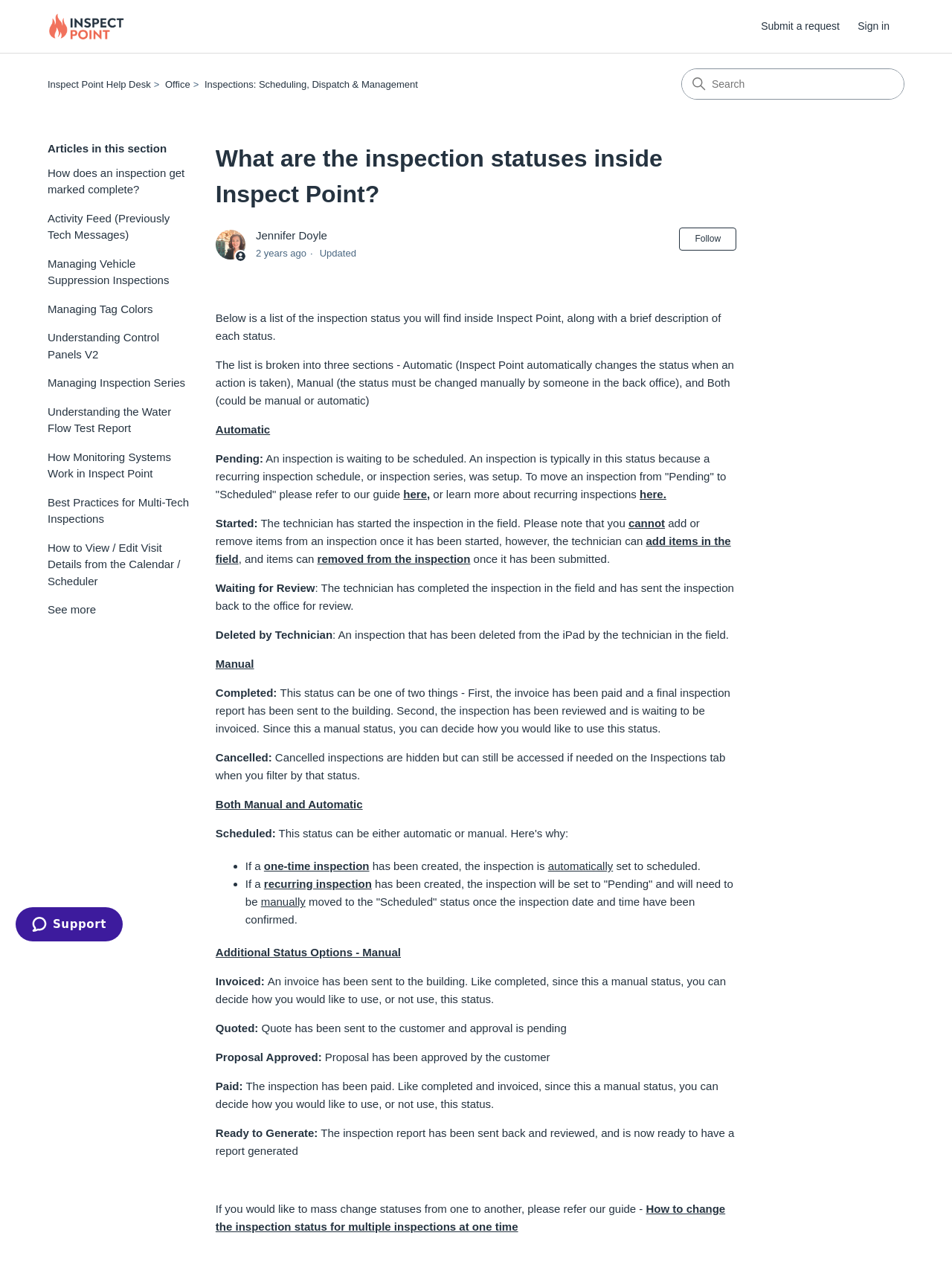Please identify the bounding box coordinates of the region to click in order to complete the task: "Submit a request". The coordinates must be four float numbers between 0 and 1, specified as [left, top, right, bottom].

[0.799, 0.015, 0.898, 0.027]